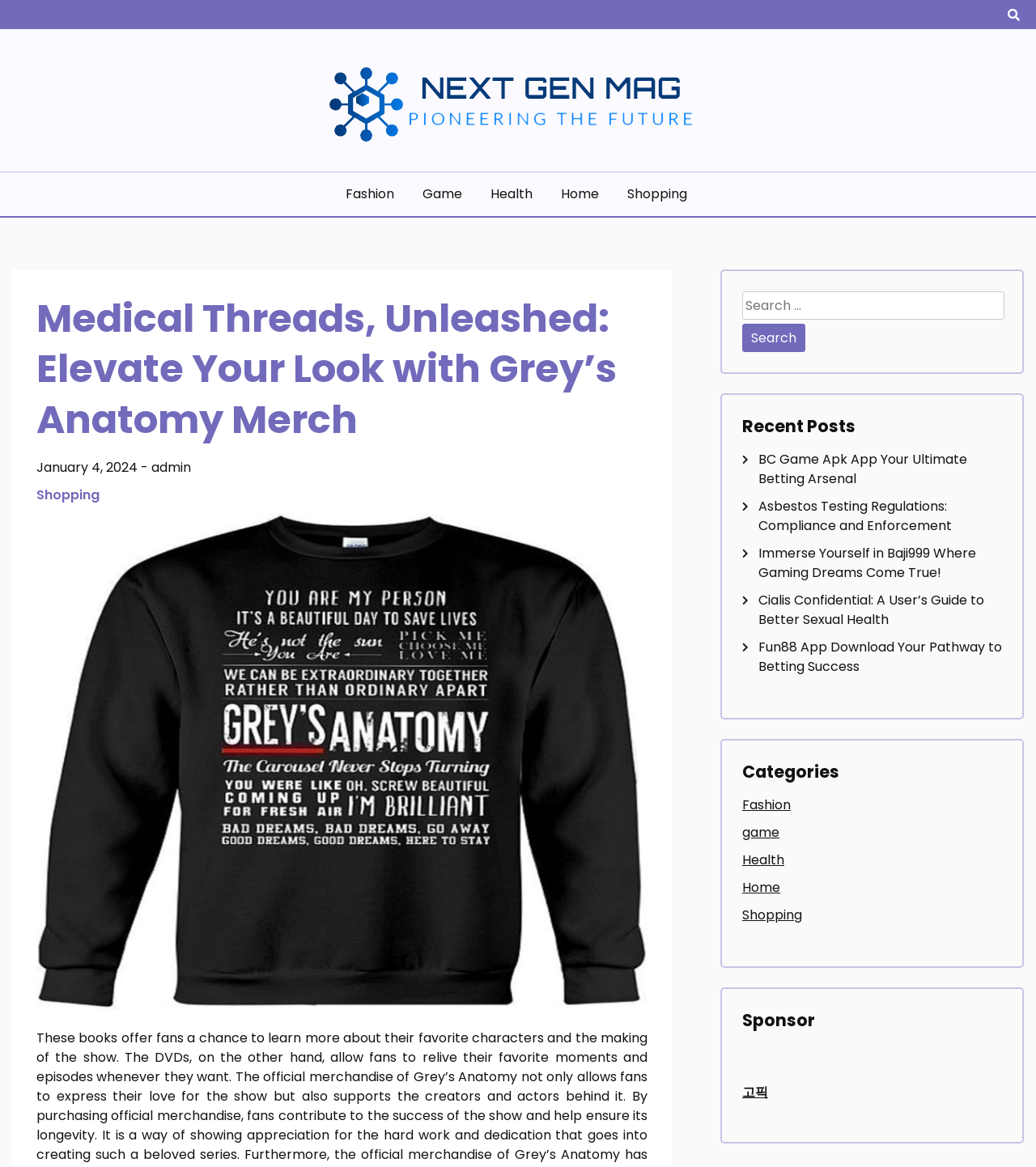What is the author of the article 'Medical Threads, Unleashed: Elevate Your Look with Grey’s Anatomy Merch'?
Please utilize the information in the image to give a detailed response to the question.

The author of the article 'Medical Threads, Unleashed: Elevate Your Look with Grey’s Anatomy Merch' is 'admin' because it is mentioned next to the date 'January 4, 2024' in the article's metadata.